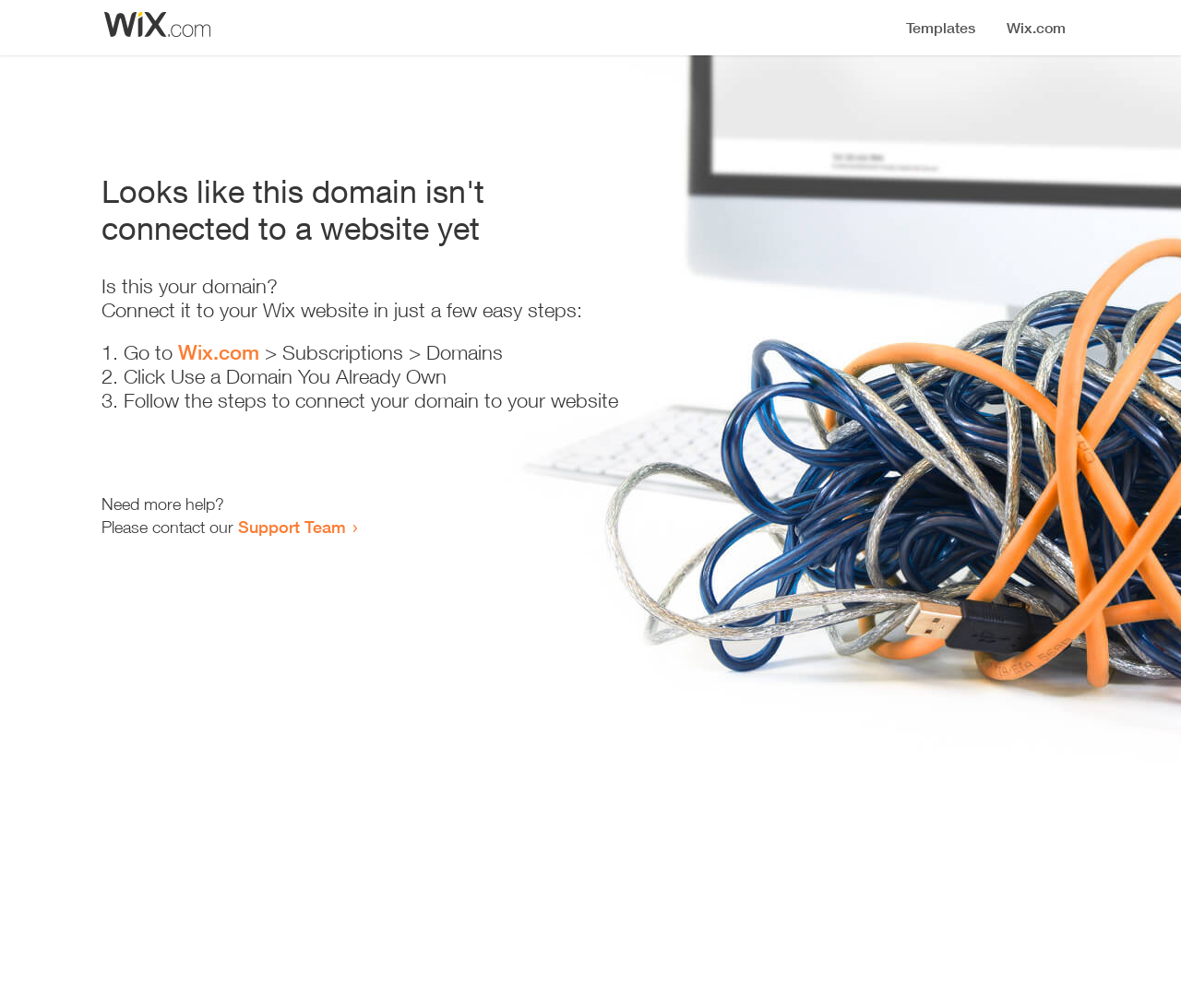Write a detailed summary of the webpage, including text, images, and layout.

The webpage appears to be an error page, indicating that a domain is not connected to a website yet. At the top, there is a small image, followed by a heading that states the error message. Below the heading, there is a question "Is this your domain?" and a brief instruction on how to connect it to a Wix website in a few easy steps.

The instructions are presented in a numbered list, with three steps. The first step is to go to Wix.com, followed by a link to the website. The second step is to click "Use a Domain You Already Own", and the third step is to follow the instructions to connect the domain to the website.

At the bottom of the page, there is a message "Need more help?" followed by an offer to contact the Support Team, which is a clickable link. Overall, the page is simple and provides clear instructions on how to resolve the error.